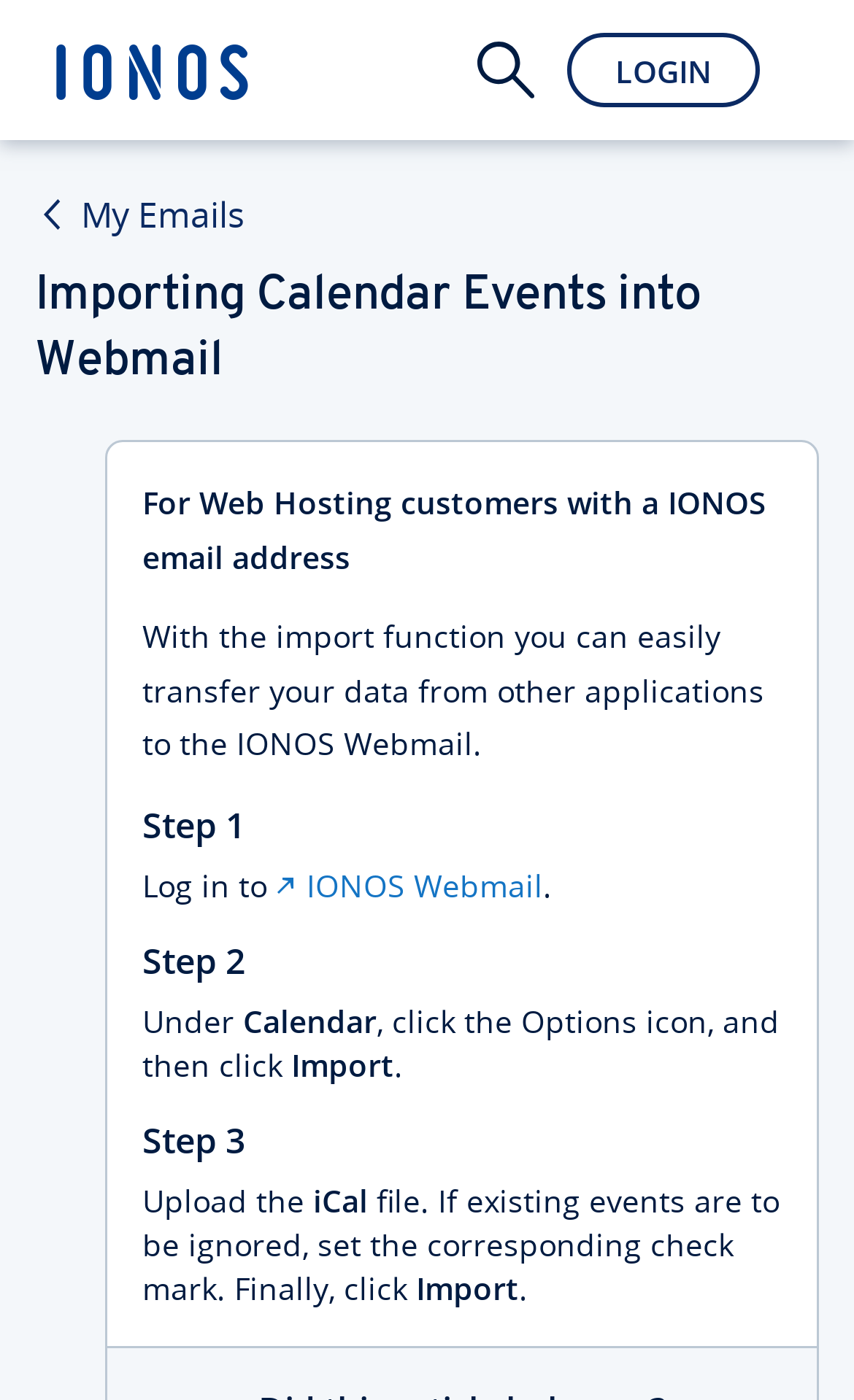Please provide a comprehensive response to the question below by analyzing the image: 
What is the position of the 'LOGIN' link?

The 'LOGIN' link is located at the top right corner of the webpage, with a bounding box coordinate of [0.664, 0.023, 0.89, 0.077].